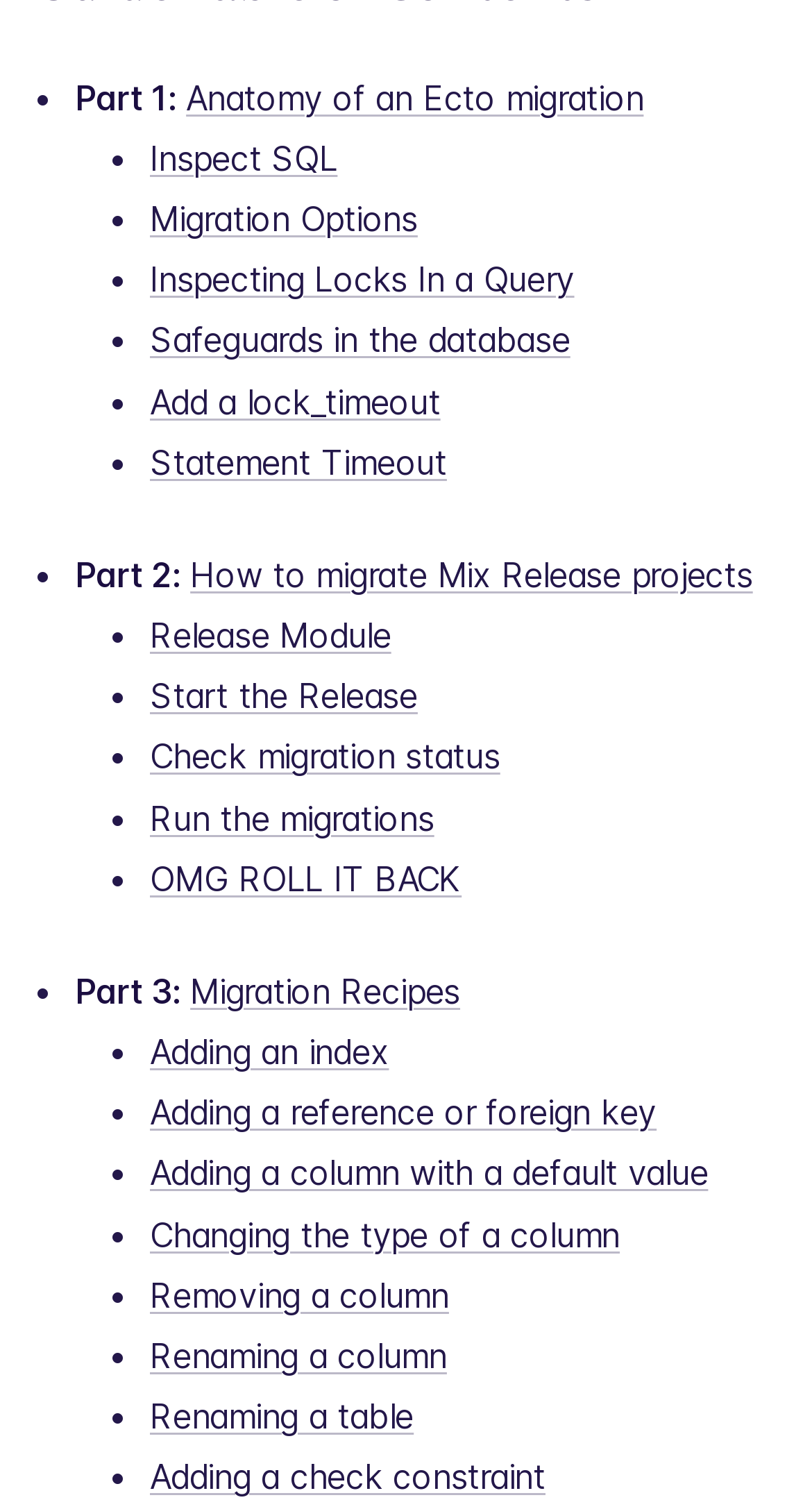Find the bounding box coordinates of the clickable area that will achieve the following instruction: "Learn about 'Adding an index'".

[0.185, 0.683, 0.479, 0.711]